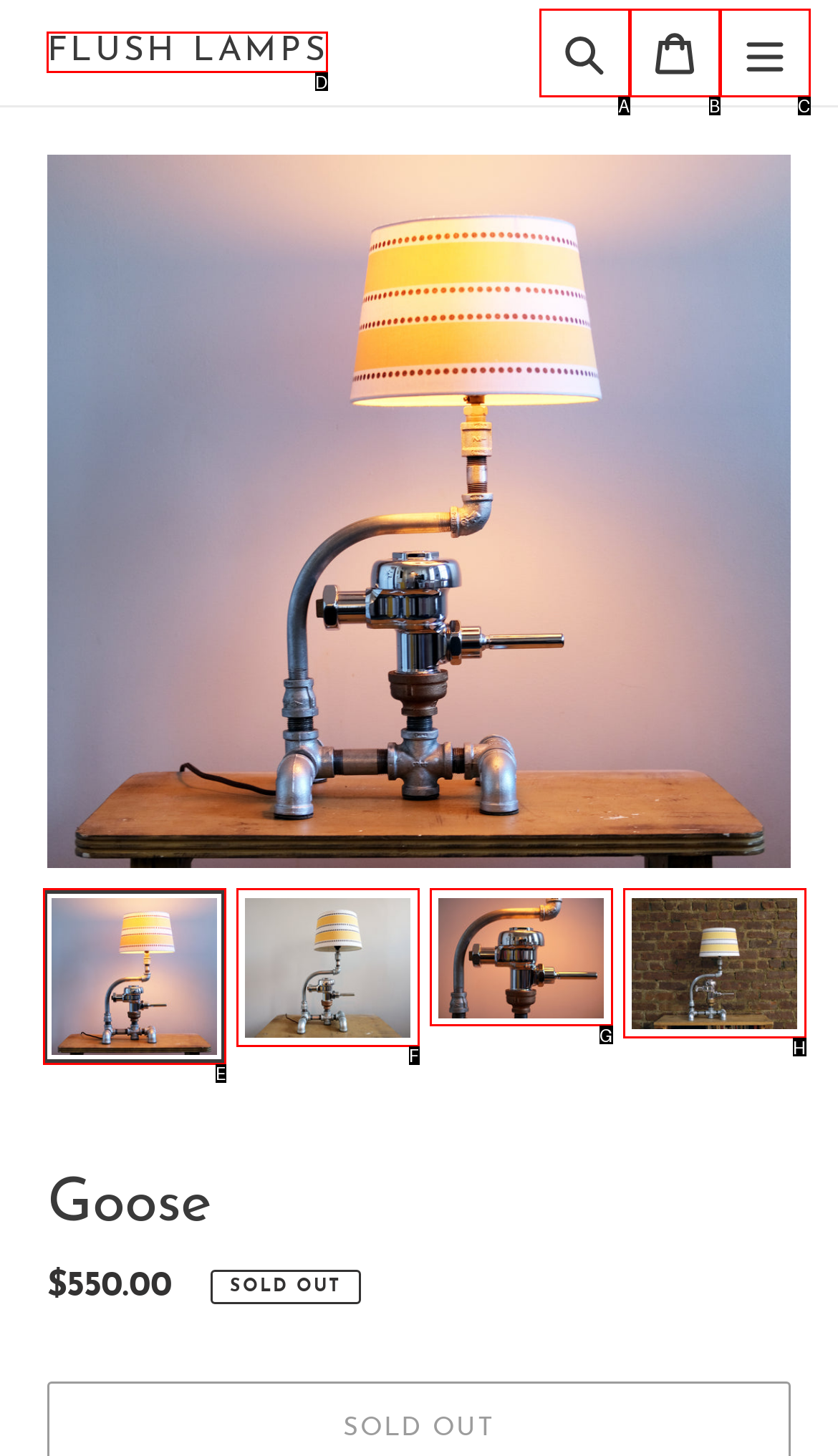Select the HTML element that needs to be clicked to carry out the task: Go to Flush Lamps page
Provide the letter of the correct option.

D